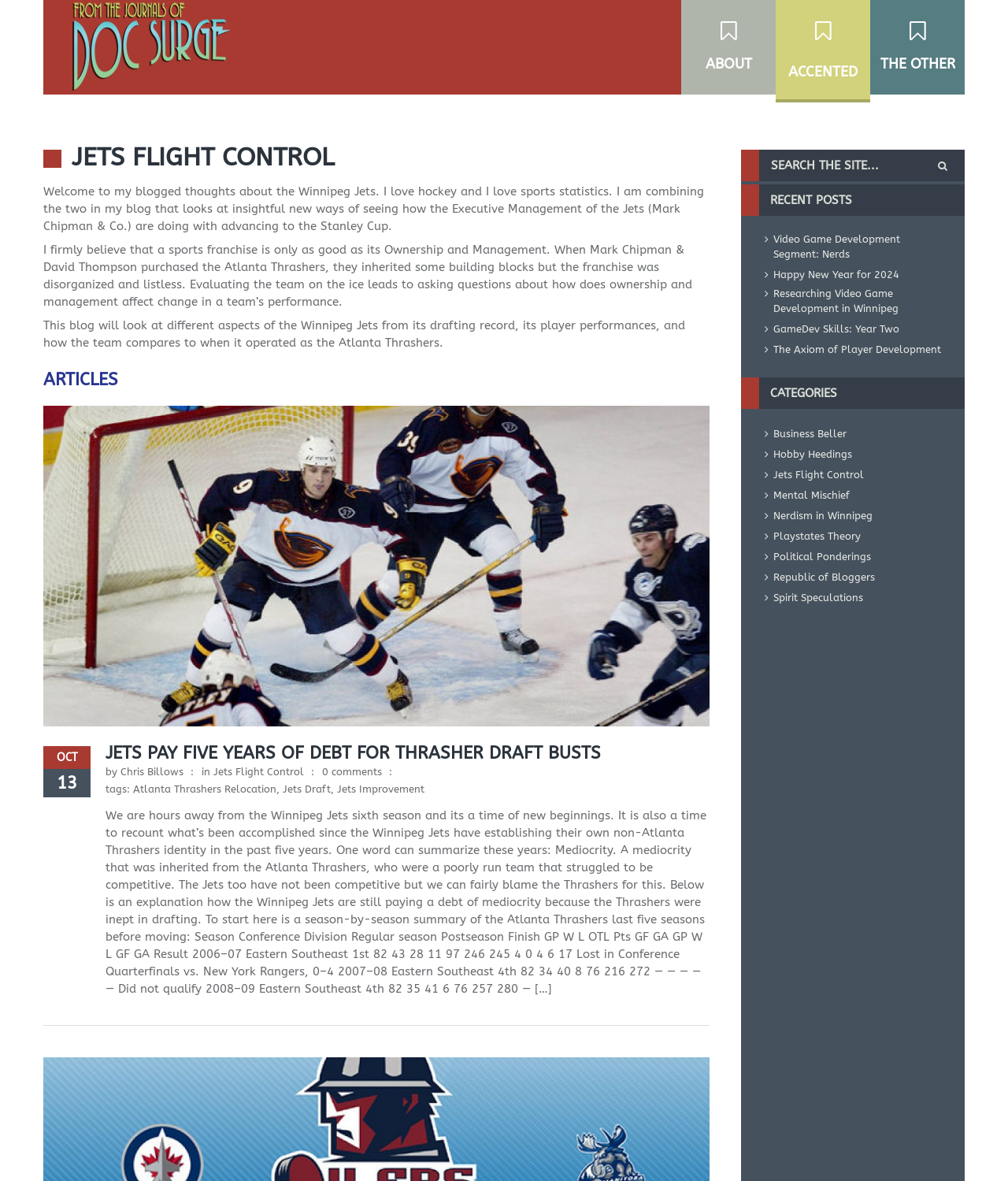Please predict the bounding box coordinates of the element's region where a click is necessary to complete the following instruction: "Click the Jets Flight Control category". The coordinates should be represented by four float numbers between 0 and 1, i.e., [left, top, right, bottom].

[0.759, 0.396, 0.857, 0.408]